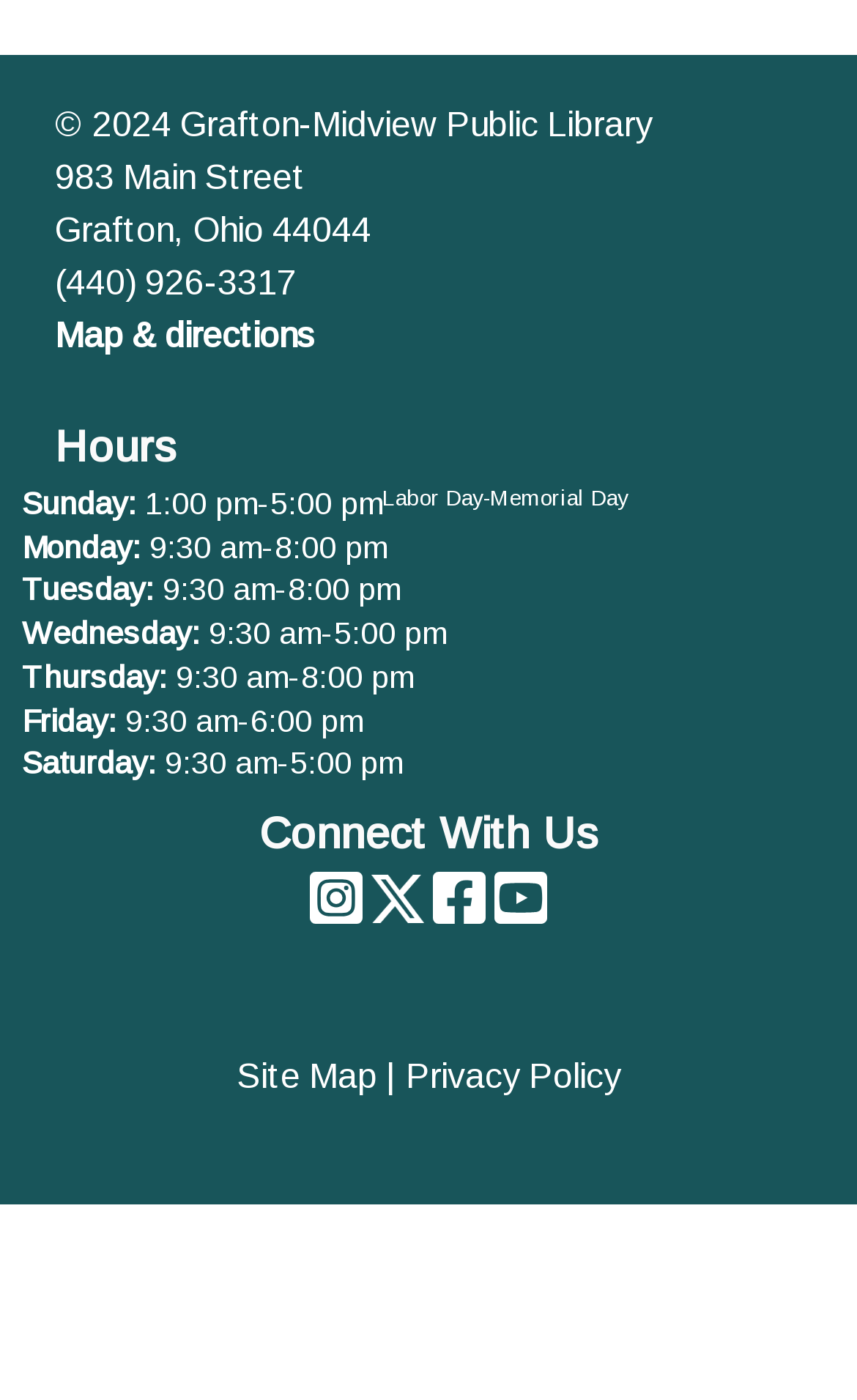Locate the bounding box coordinates of the item that should be clicked to fulfill the instruction: "Check hours on Sunday".

[0.026, 0.347, 0.169, 0.372]